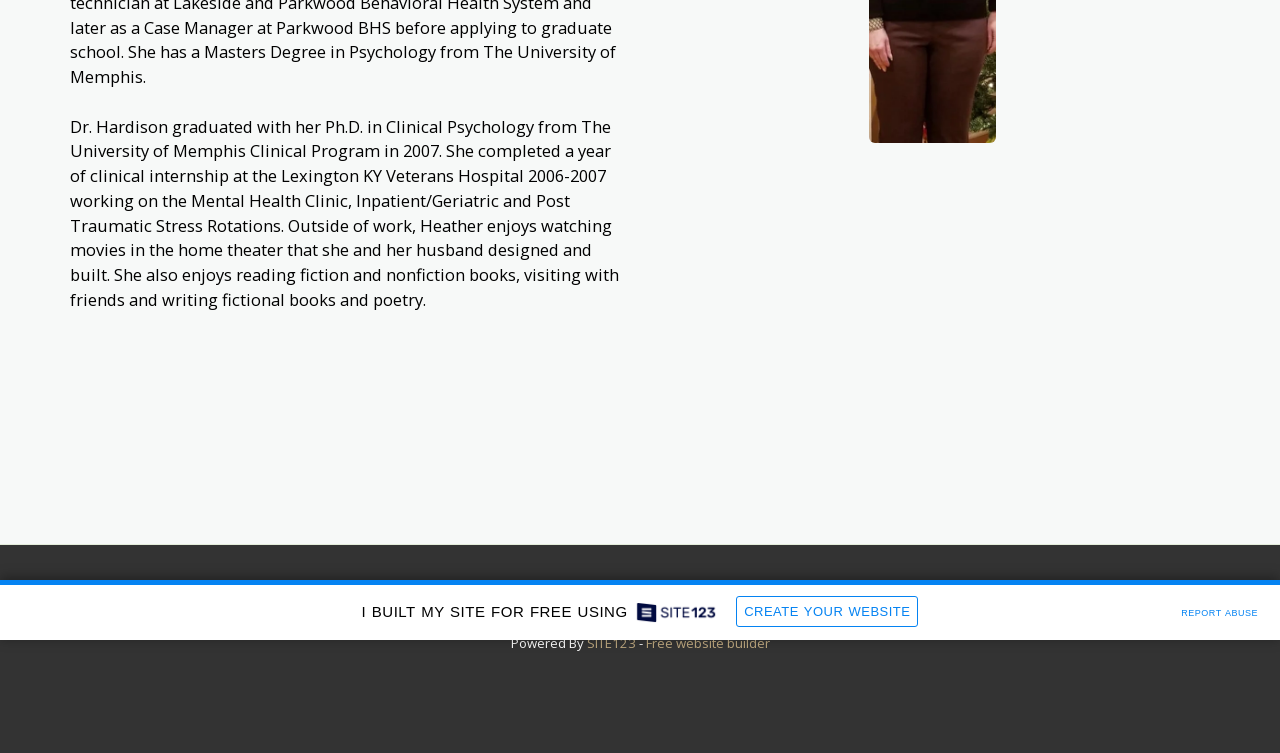For the following element description, predict the bounding box coordinates in the format (top-left x, top-left y, bottom-right x, bottom-right y). All values should be floating point numbers between 0 and 1. Description: Report Abuse

[0.917, 0.797, 0.988, 0.825]